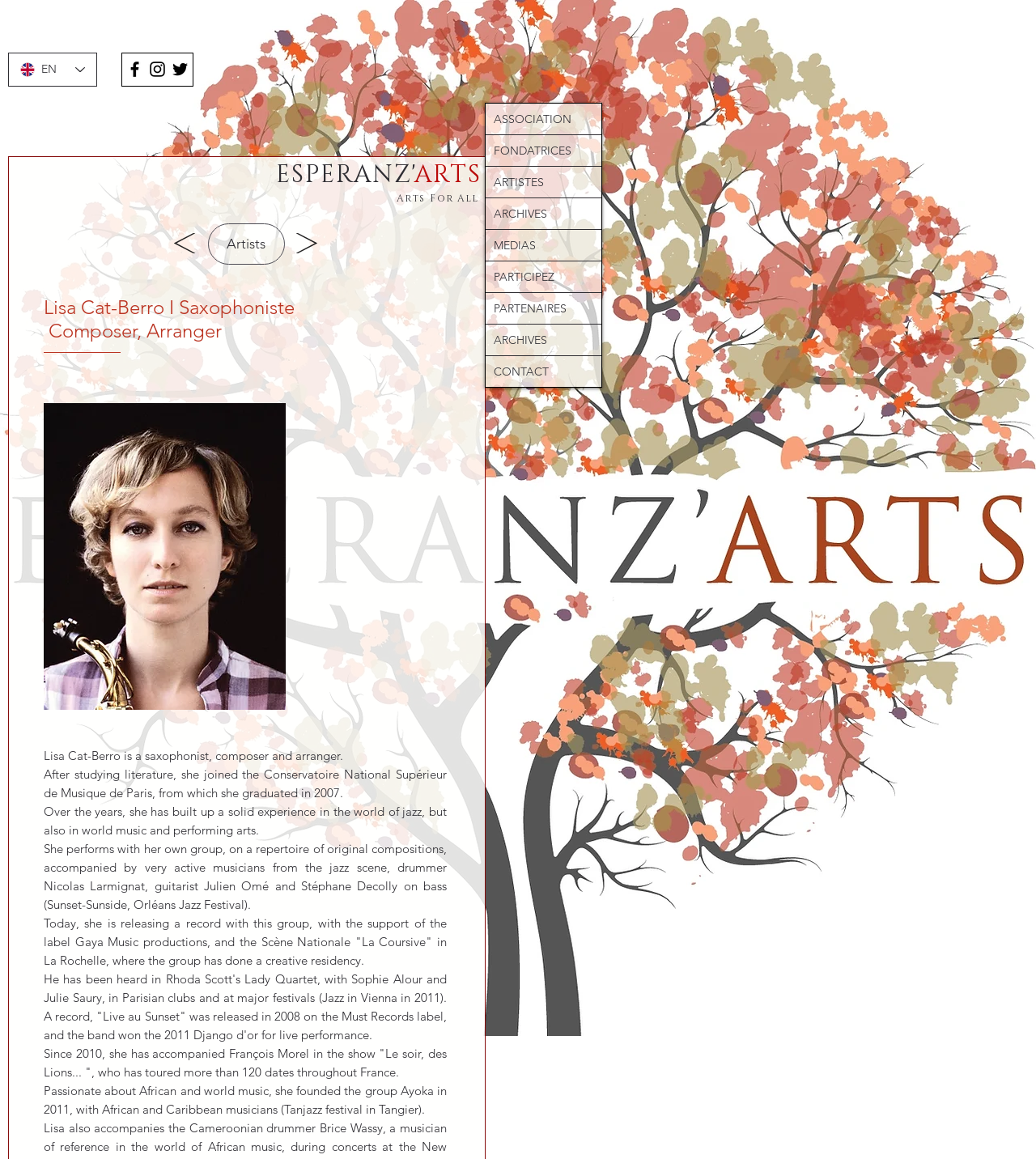Specify the bounding box coordinates of the region I need to click to perform the following instruction: "Donate with PayPal". The coordinates must be four float numbers in the range of 0 to 1, i.e., [left, top, right, bottom].

[0.21, 0.043, 0.353, 0.101]